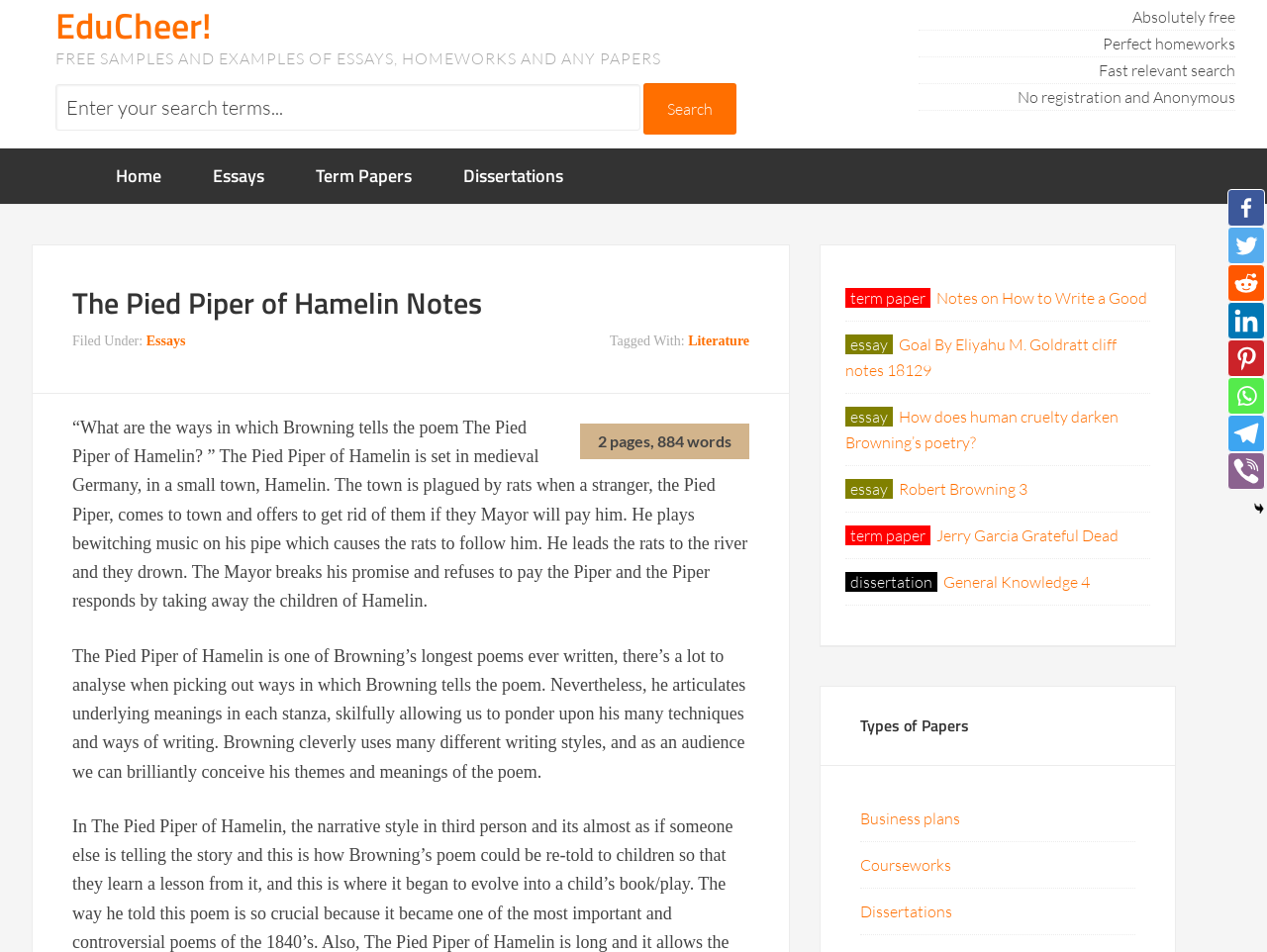Please specify the bounding box coordinates of the region to click in order to perform the following instruction: "Go to home page".

[0.072, 0.156, 0.146, 0.214]